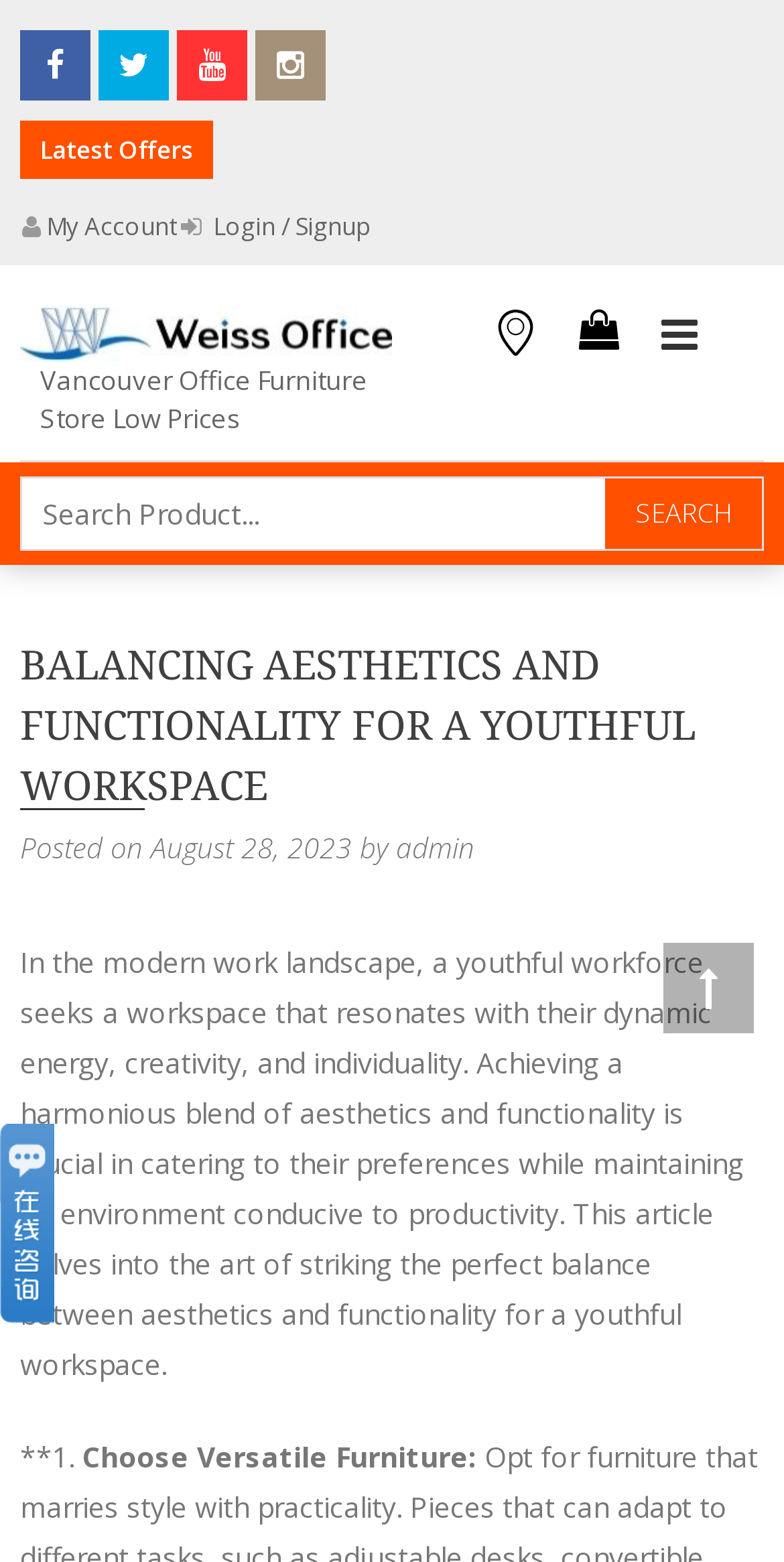Identify the bounding box coordinates of the clickable section necessary to follow the following instruction: "Search for a product". The coordinates should be presented as four float numbers from 0 to 1, i.e., [left, top, right, bottom].

[0.026, 0.306, 0.972, 0.351]